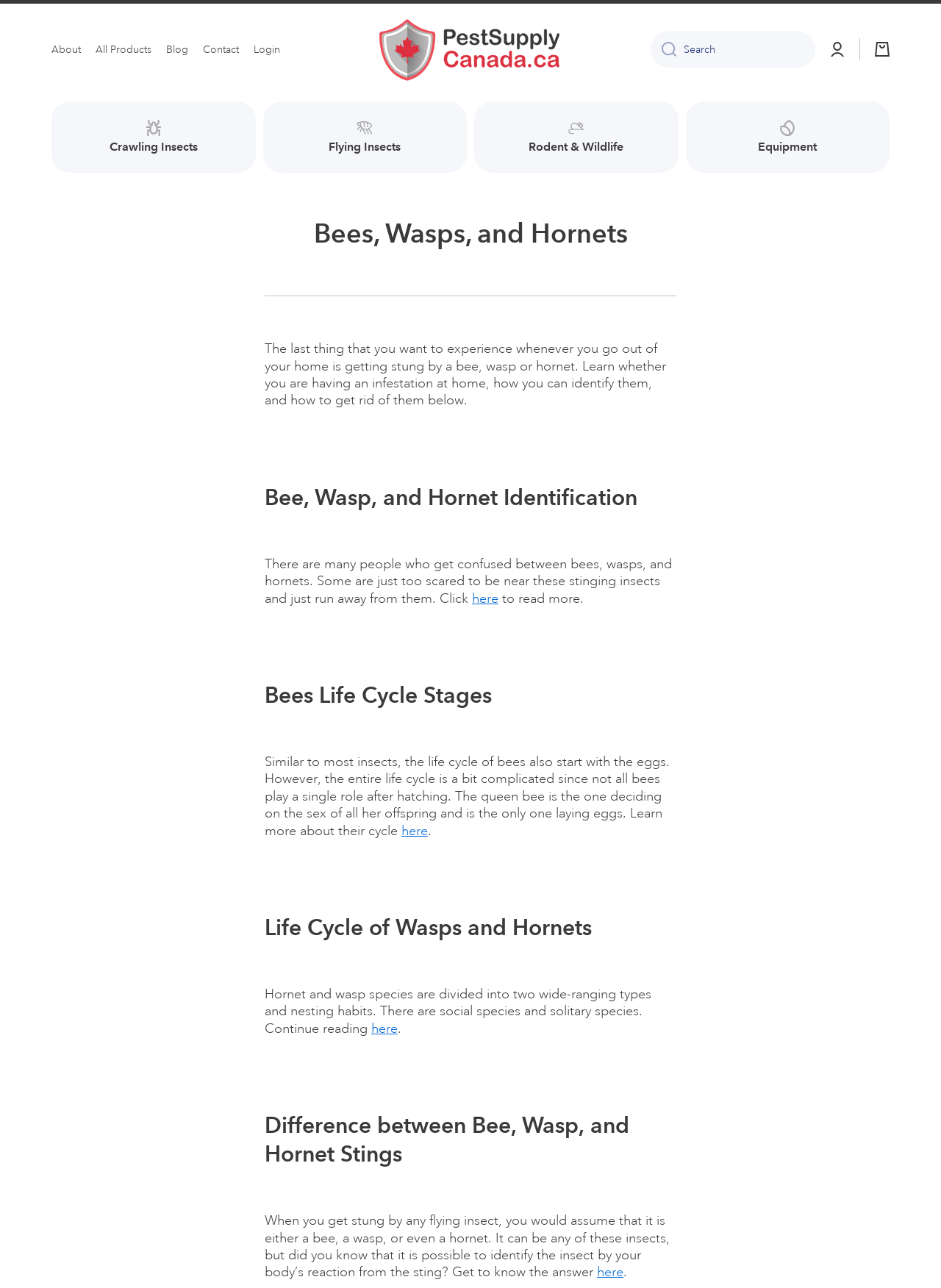What are the three types of insects discussed on this webpage?
Answer the question with a single word or phrase by looking at the picture.

Bees, wasps, and hornets